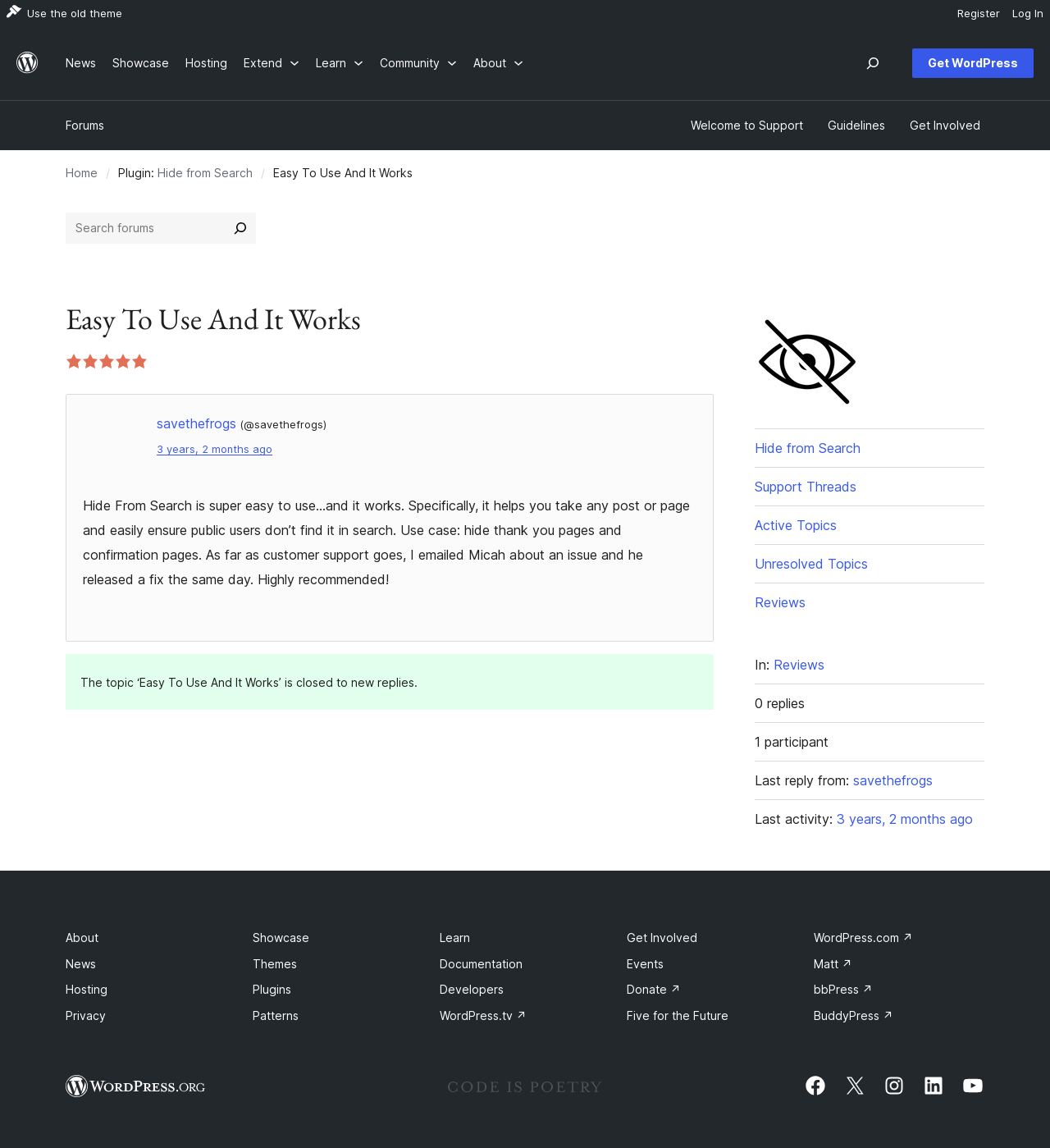Could you provide the bounding box coordinates for the portion of the screen to click to complete this instruction: "Click on the 'Get WordPress' button"?

[0.869, 0.042, 0.984, 0.068]